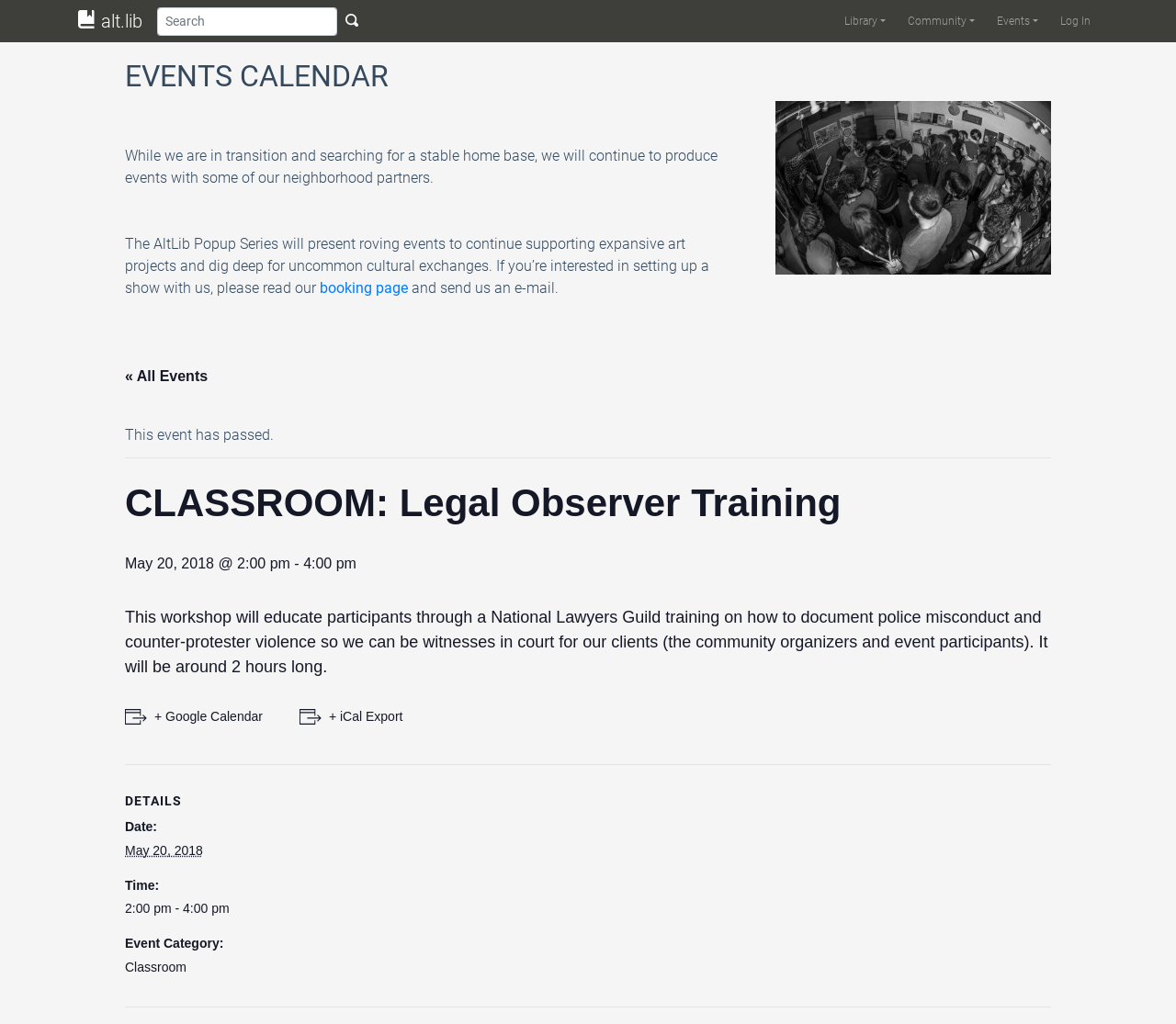Determine the bounding box coordinates for the area you should click to complete the following instruction: "Click the 'About' link in the primary menu".

None